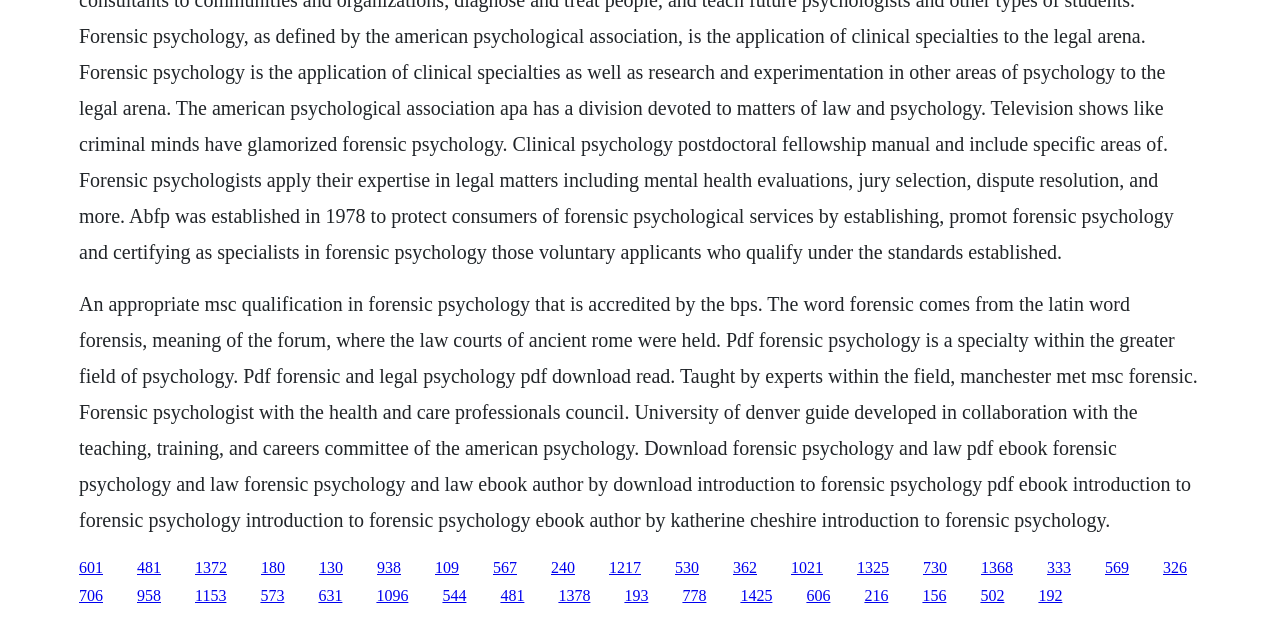Please predict the bounding box coordinates of the element's region where a click is necessary to complete the following instruction: "Click the link to download forensic psychology and law pdf". The coordinates should be represented by four float numbers between 0 and 1, i.e., [left, top, right, bottom].

[0.062, 0.902, 0.08, 0.93]